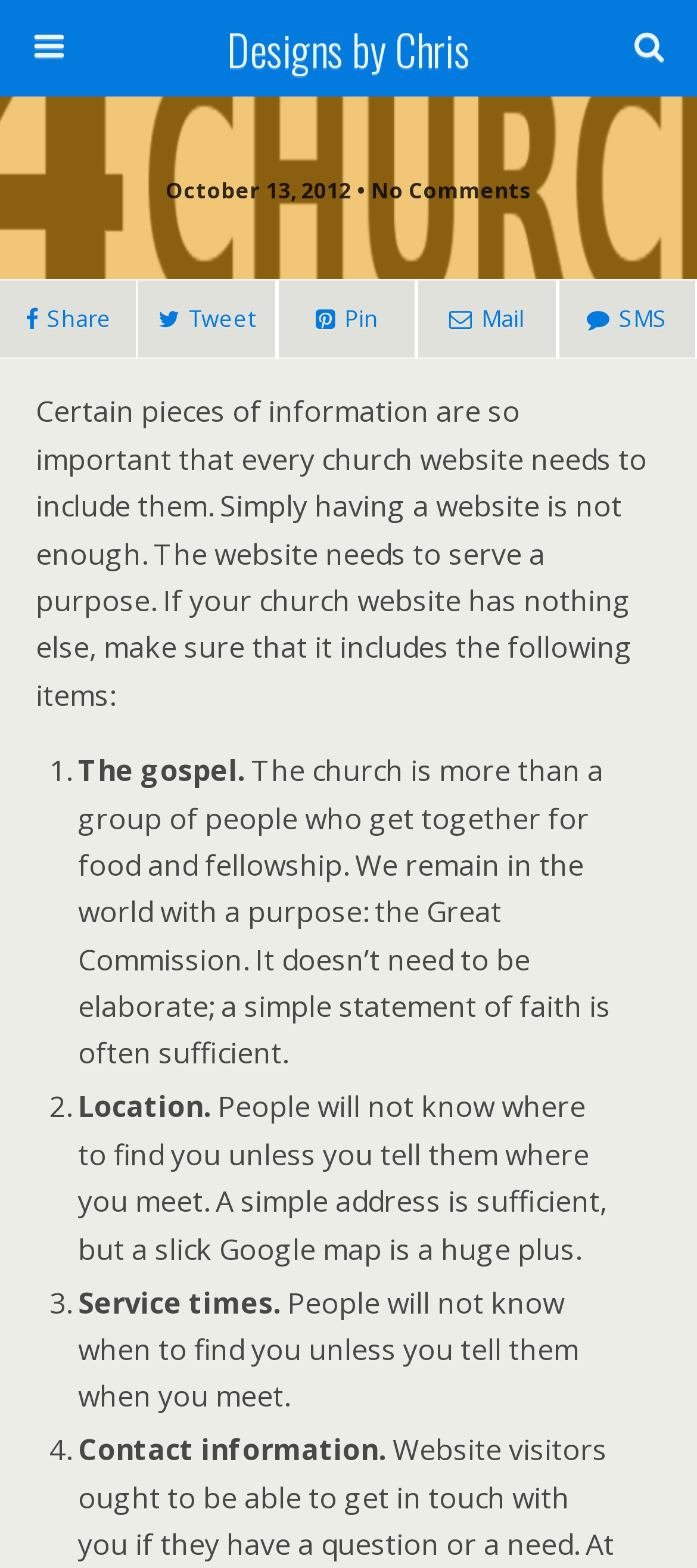Why is it important to include service times on a church website?
Answer the question with as much detail as you can, using the image as a reference.

The webpage states that people will not know when to find you unless you tell them when you meet, which is why including service times is essential for a church website.